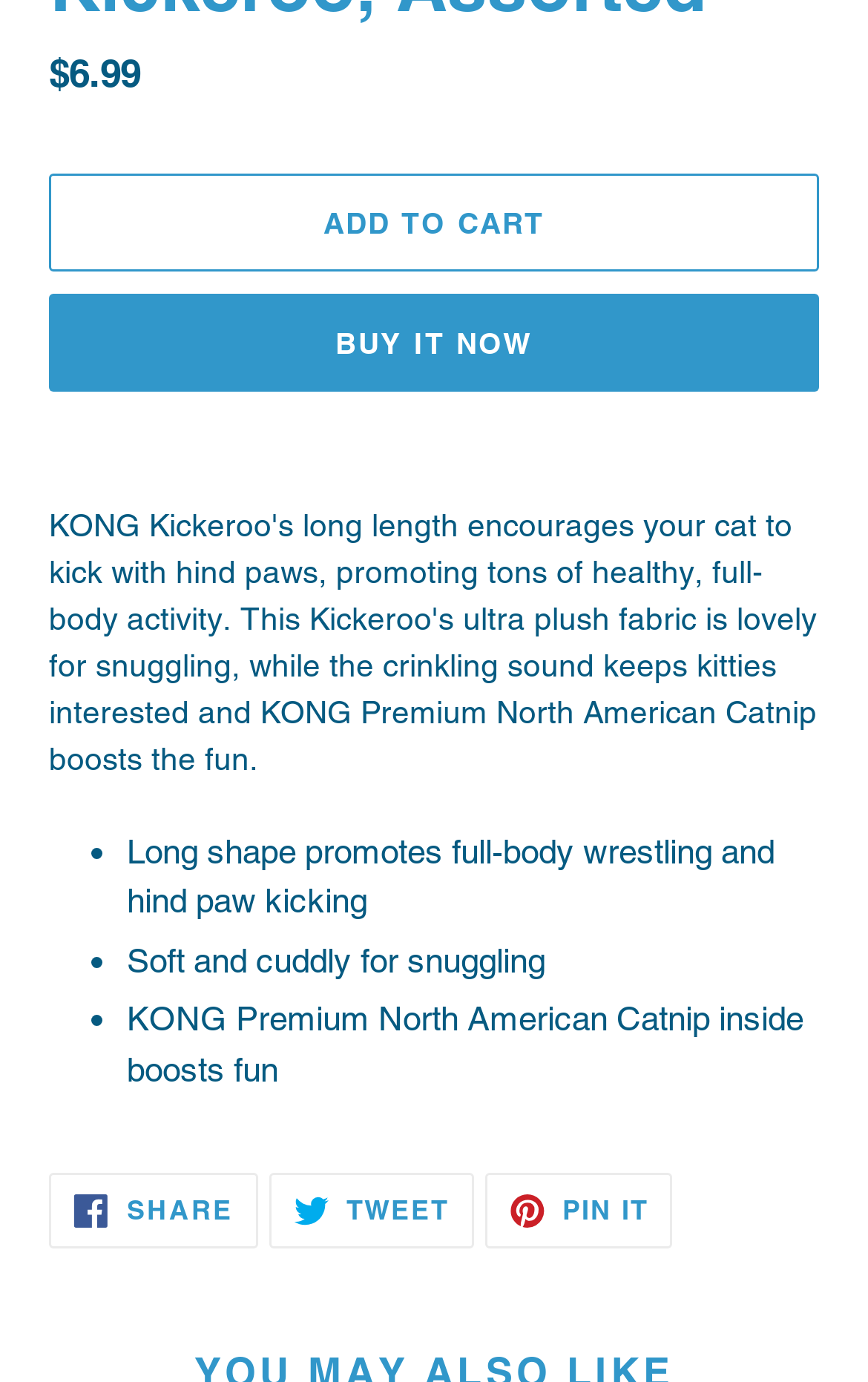What is the material of the product?
Answer the question with a detailed explanation, including all necessary information.

According to the product description, the product is made of a 'Soft and cuddly' material, indicating that it is comfortable to hold and snuggle with.